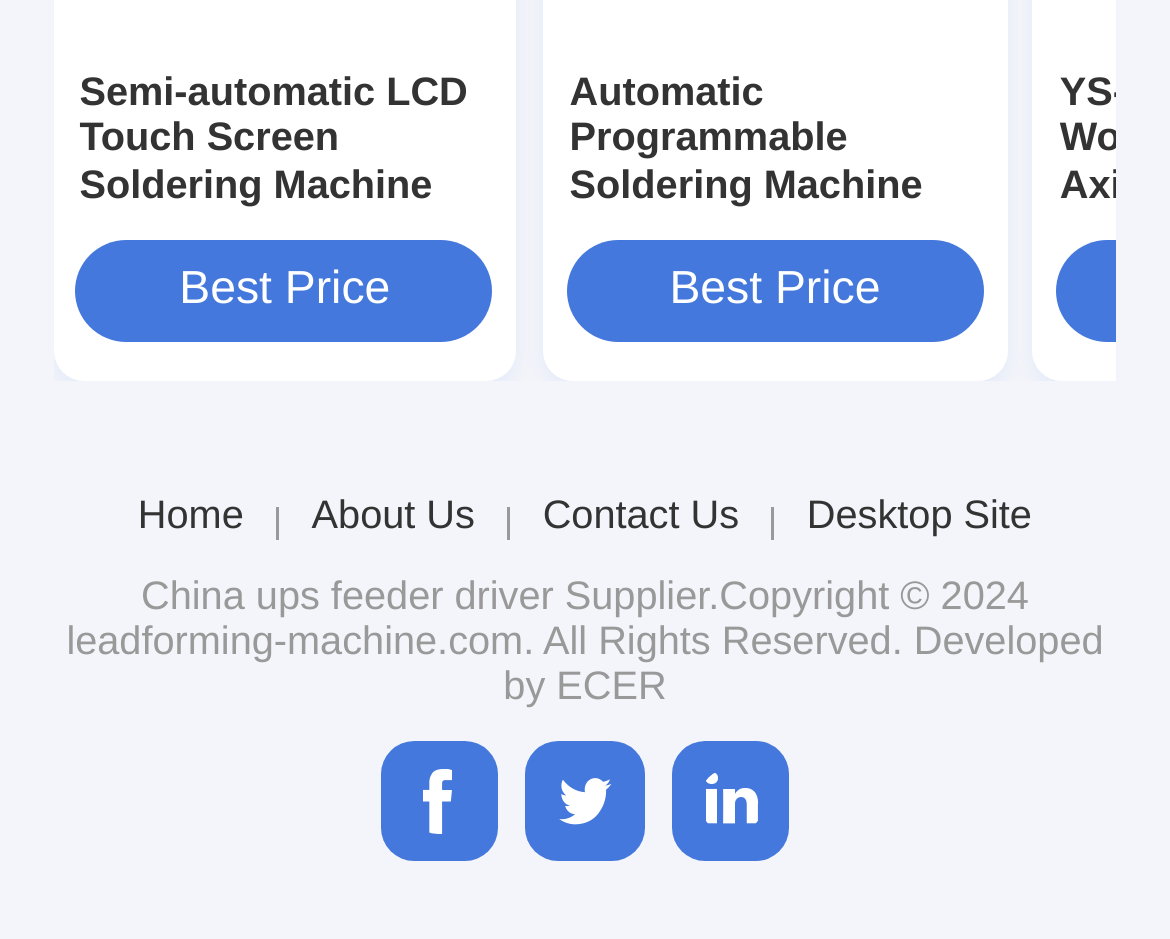How many navigation links are there?
Use the information from the image to give a detailed answer to the question.

I counted the number of link elements with text indicating they are navigation links: 'Home', 'About Us', 'Contact Us', and 'Desktop Site'.